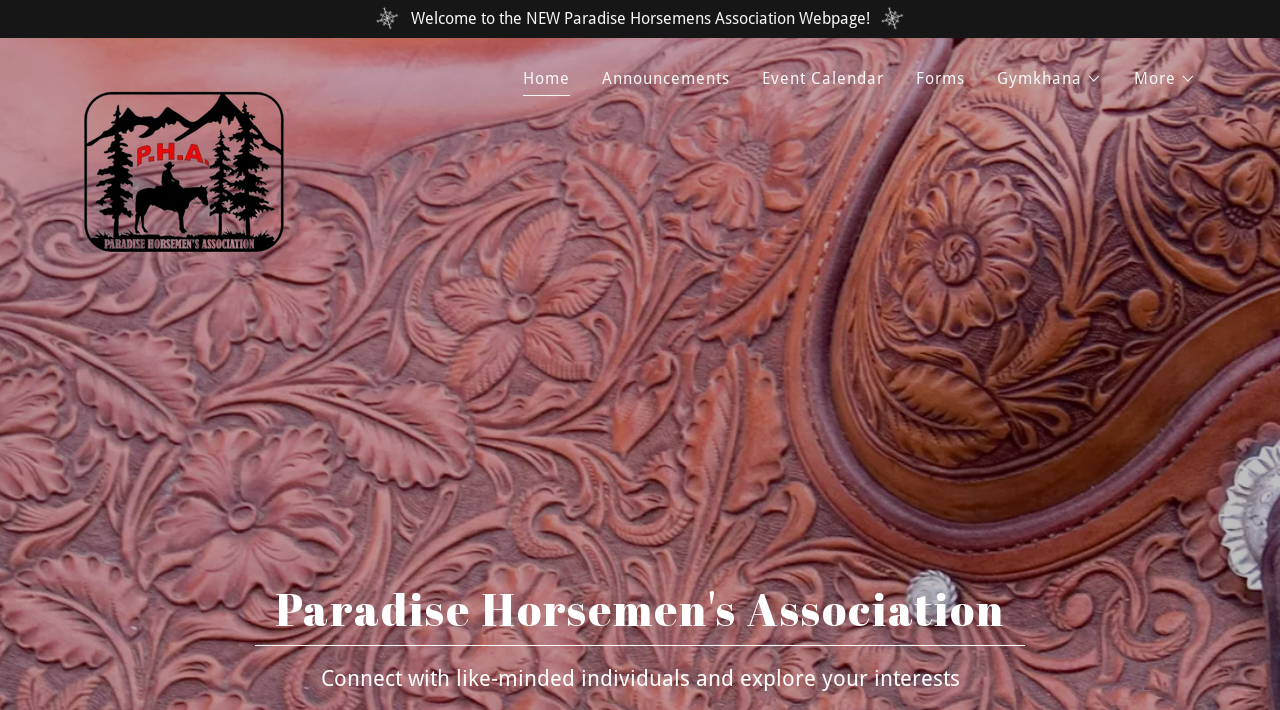Predict the bounding box of the UI element based on this description: "More".

[0.886, 0.094, 0.934, 0.128]